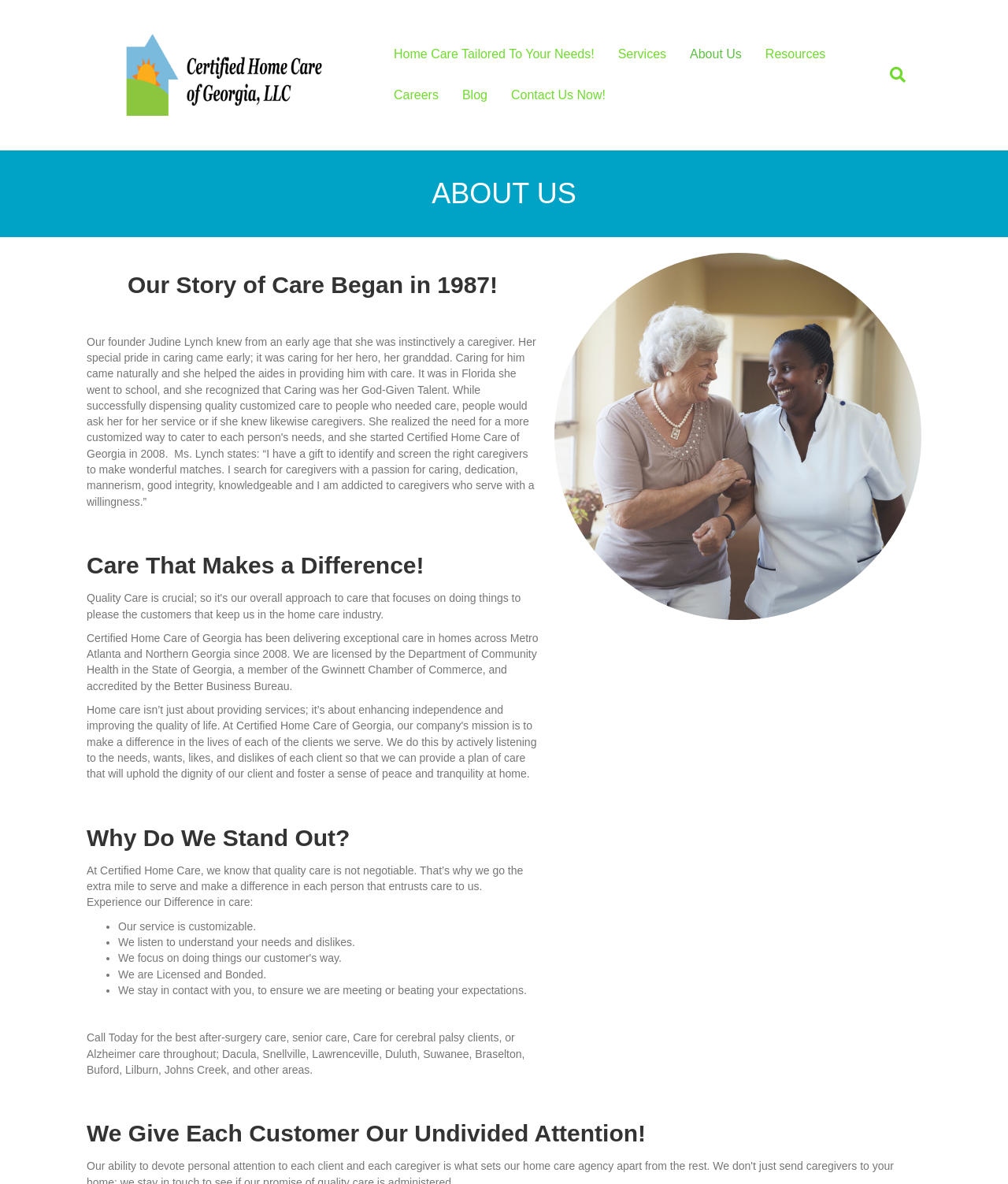Extract the bounding box coordinates for the UI element described as: "aria-label="Search"".

[0.871, 0.048, 0.898, 0.079]